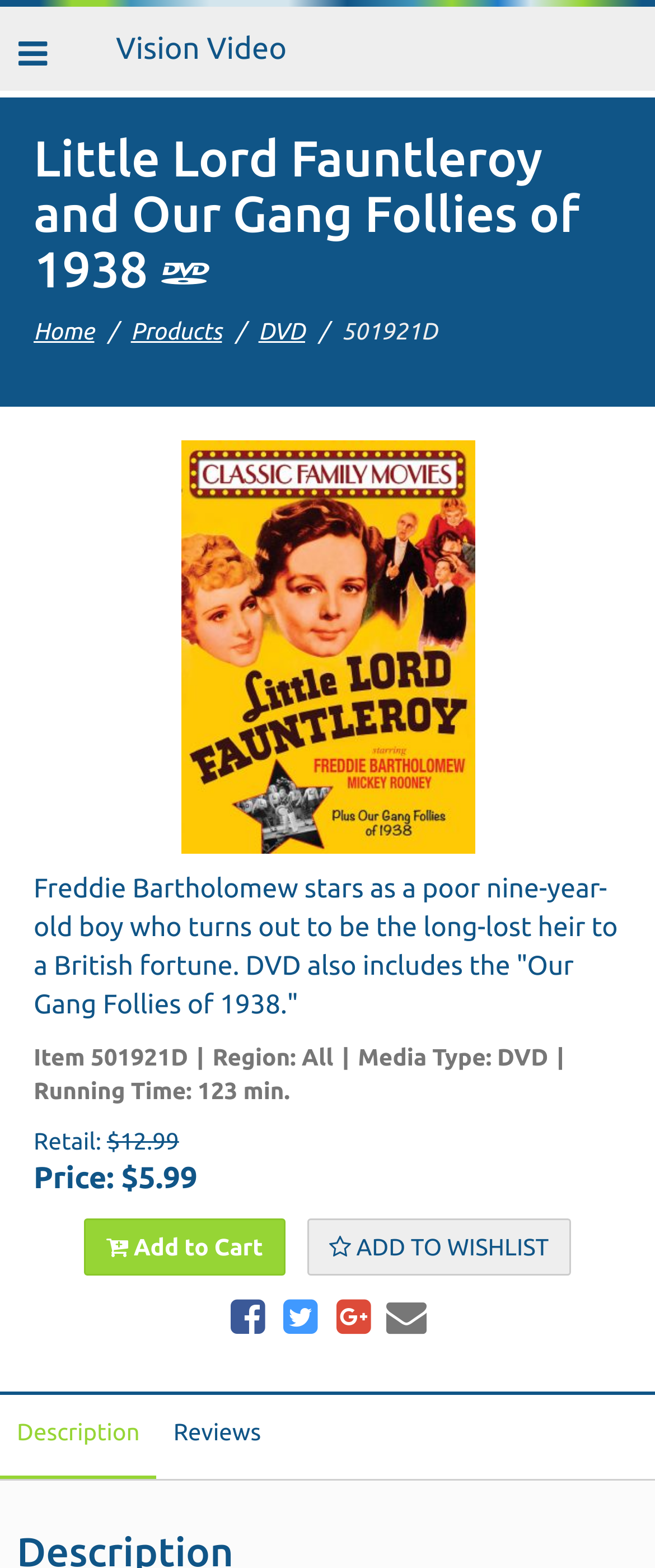Identify the bounding box coordinates for the region of the element that should be clicked to carry out the instruction: "Go to the home page". The bounding box coordinates should be four float numbers between 0 and 1, i.e., [left, top, right, bottom].

[0.051, 0.203, 0.144, 0.22]